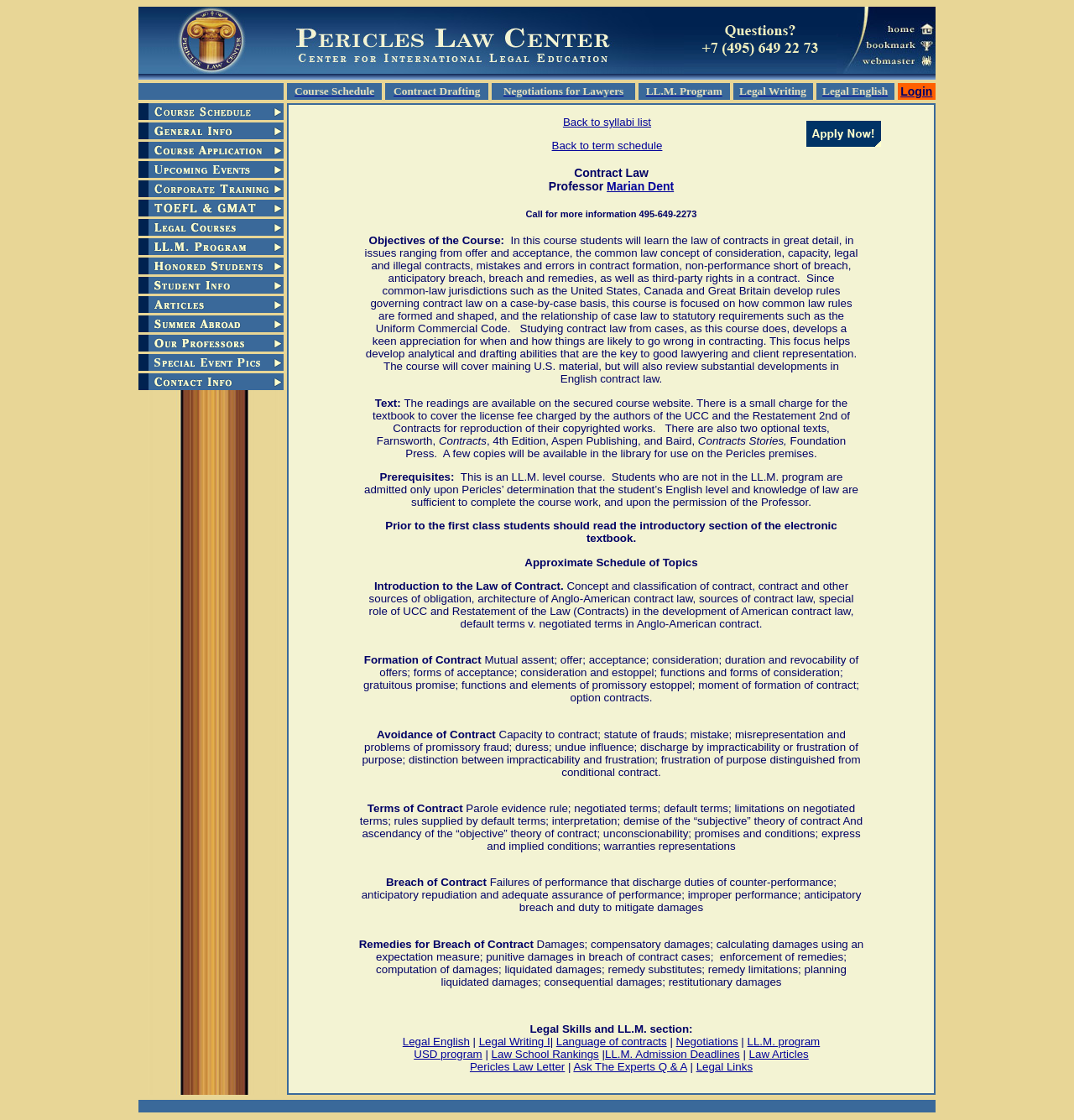Please find the bounding box coordinates of the element that you should click to achieve the following instruction: "View Course Schedule". The coordinates should be presented as four float numbers between 0 and 1: [left, top, right, bottom].

[0.274, 0.076, 0.349, 0.087]